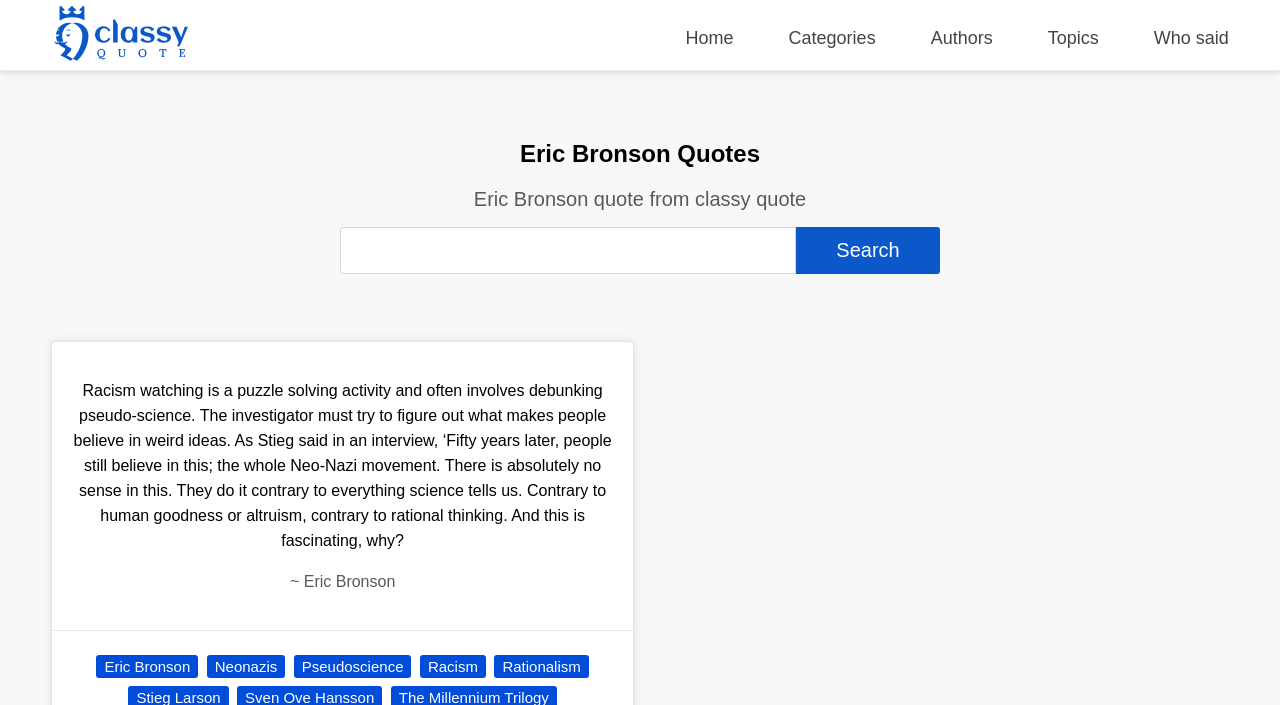What is the author of the quote?
Please provide a single word or phrase based on the screenshot.

Eric Bronson